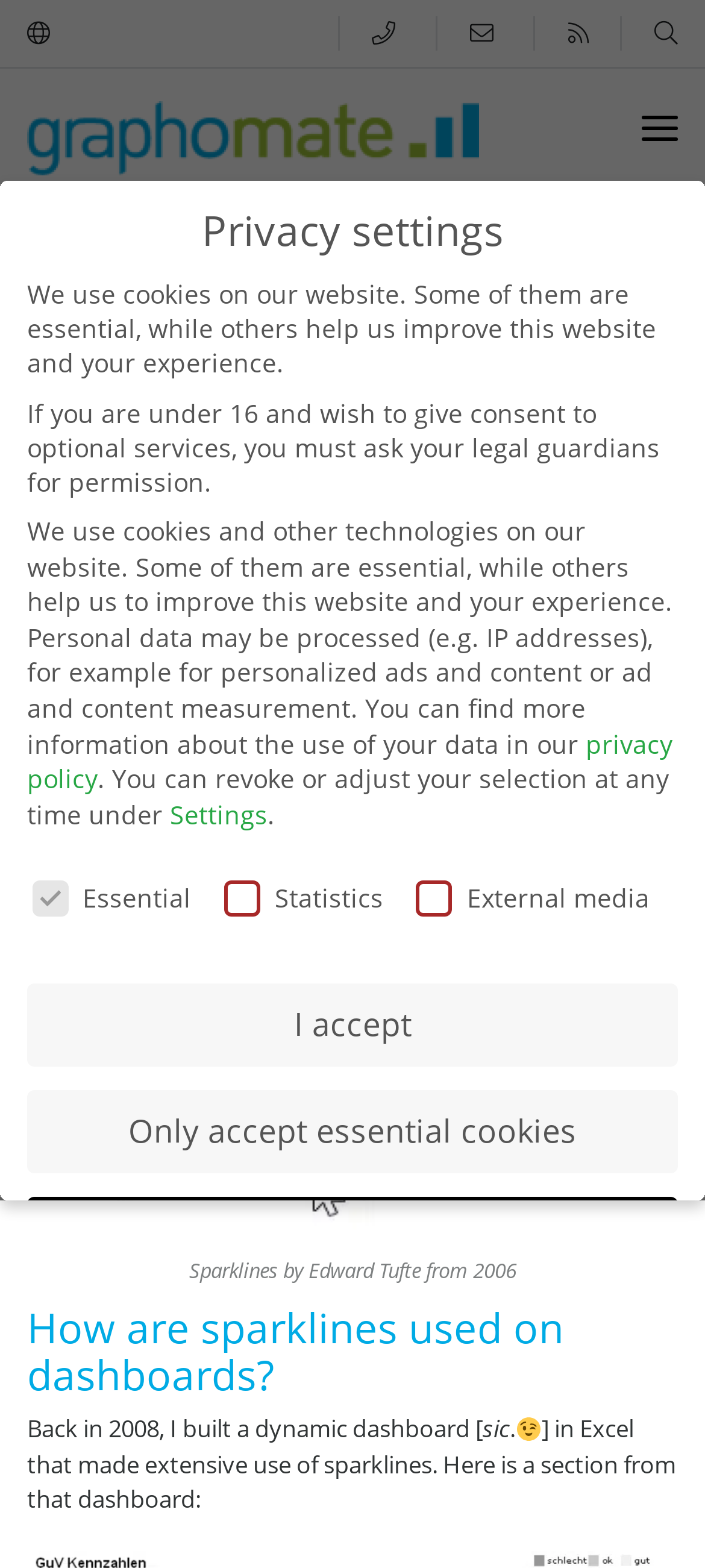Determine the bounding box coordinates of the region I should click to achieve the following instruction: "Read the article". Ensure the bounding box coordinates are four float numbers between 0 and 1, i.e., [left, top, right, bottom].

[0.038, 0.462, 0.936, 0.527]